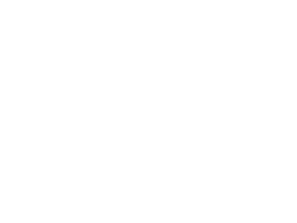Detail every visible element in the image extensively.

This image features a visually appealing representation of "Dark Chocolate Pistachio Sea Salt Cookies," a delightful treat highlighted in a recipe collection. These cookies are described as a perfect blend of sweet and salty flavors, with a generous infusion of pistachios and chunks of dark chocolate, finished with a sprinkle of sea salt. The caption mentions their unique baking method, where the cookies maintain the balance of flavors likened to a luxury dining experience. This recipe comes courtesy of Joy The Baker, who generously shared enticing photos and cooking instructions, making it a must-try for cookie enthusiasts seeking a gourmet touch in their baking.